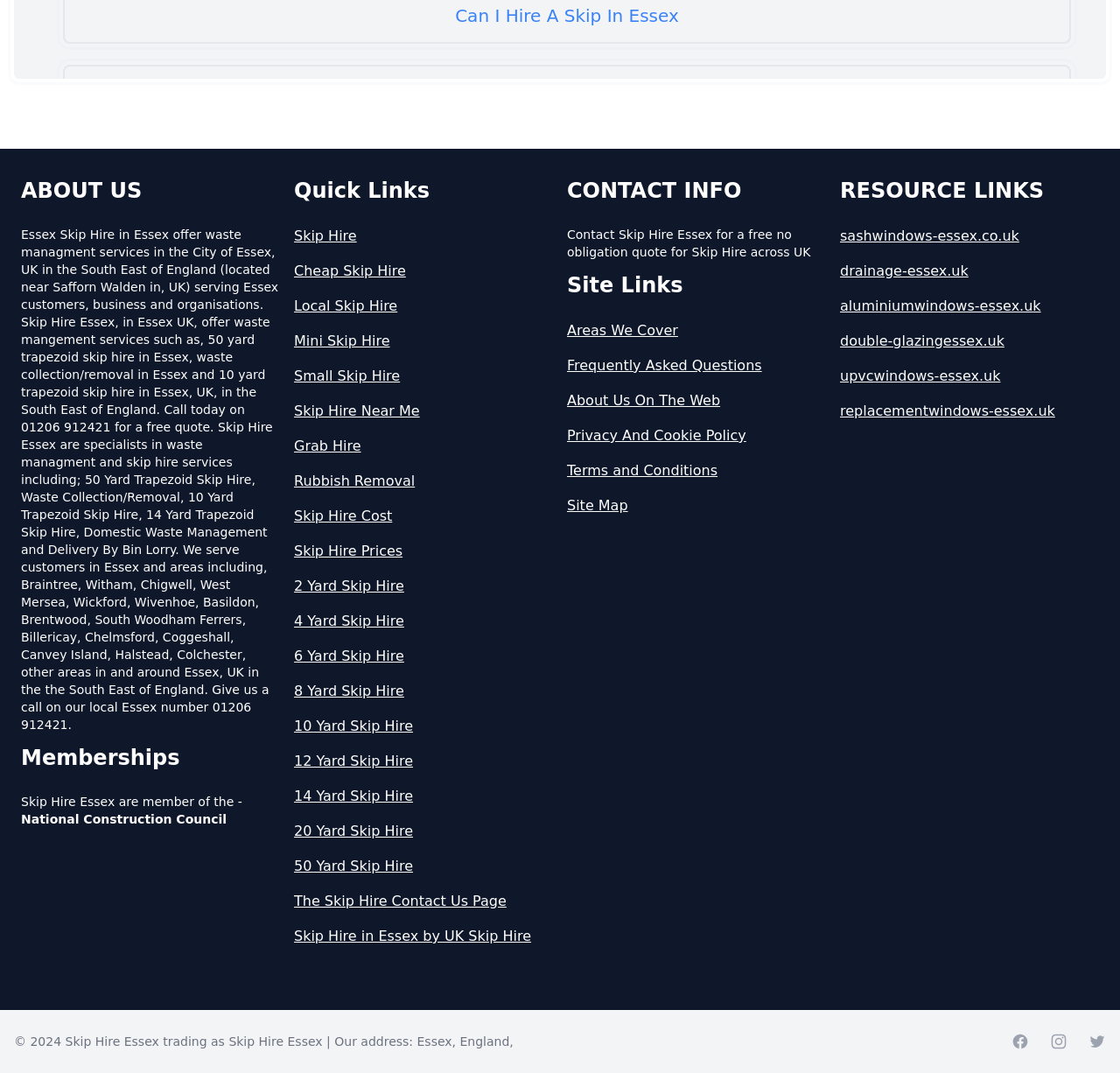Identify the bounding box coordinates of the section that should be clicked to achieve the task described: "Read about 'ABOUT US'".

[0.019, 0.165, 0.25, 0.191]